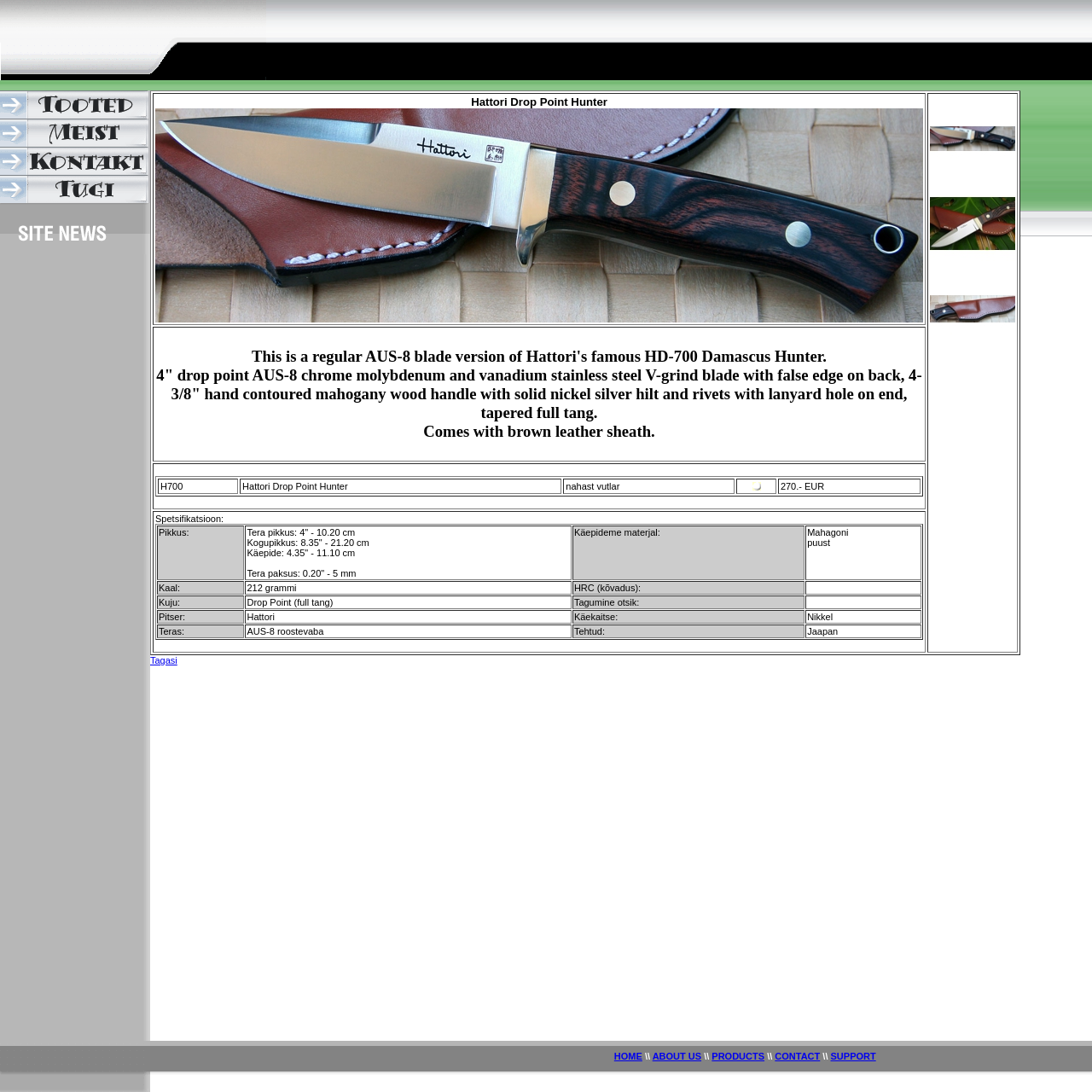Specify the bounding box coordinates of the element's area that should be clicked to execute the given instruction: "Click on CONTACT". The coordinates should be four float numbers between 0 and 1, i.e., [left, top, right, bottom].

[0.0, 0.152, 0.138, 0.162]